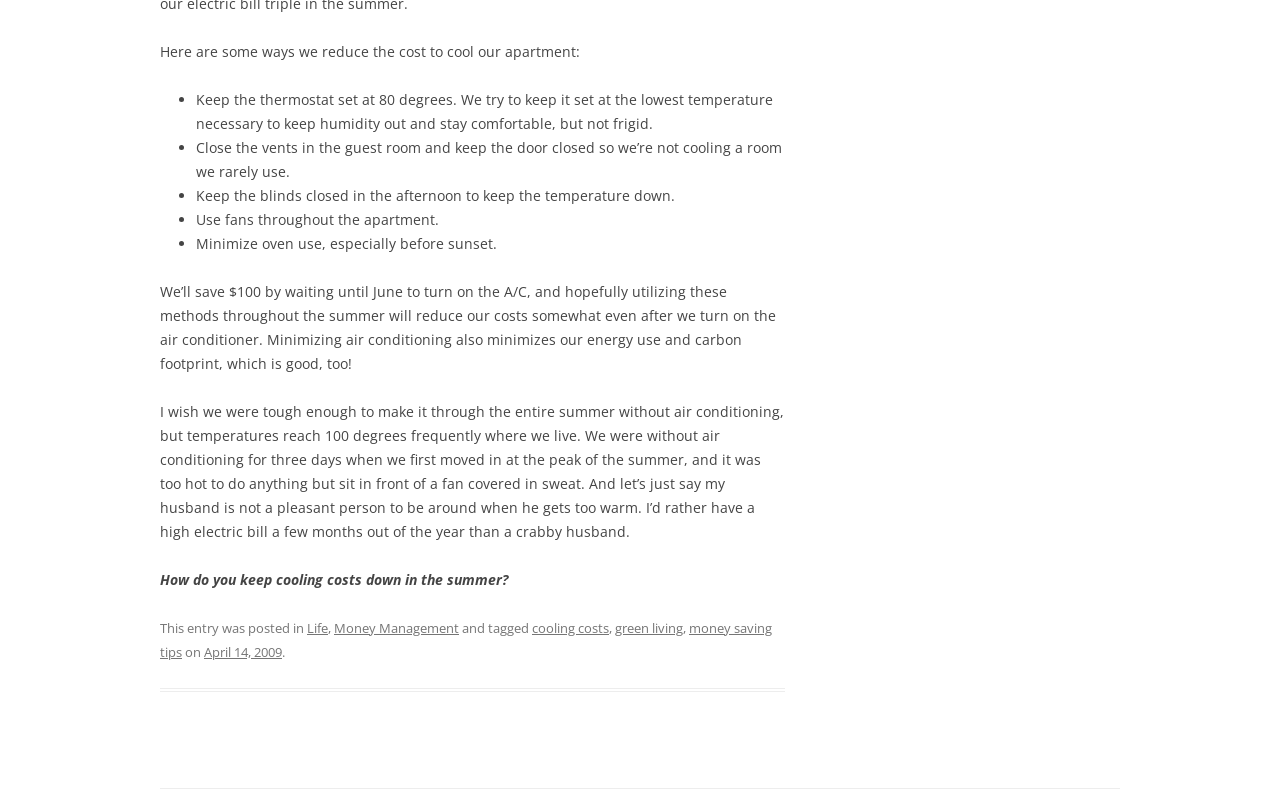Please determine the bounding box coordinates for the element with the description: "money saving tips".

[0.125, 0.777, 0.603, 0.83]